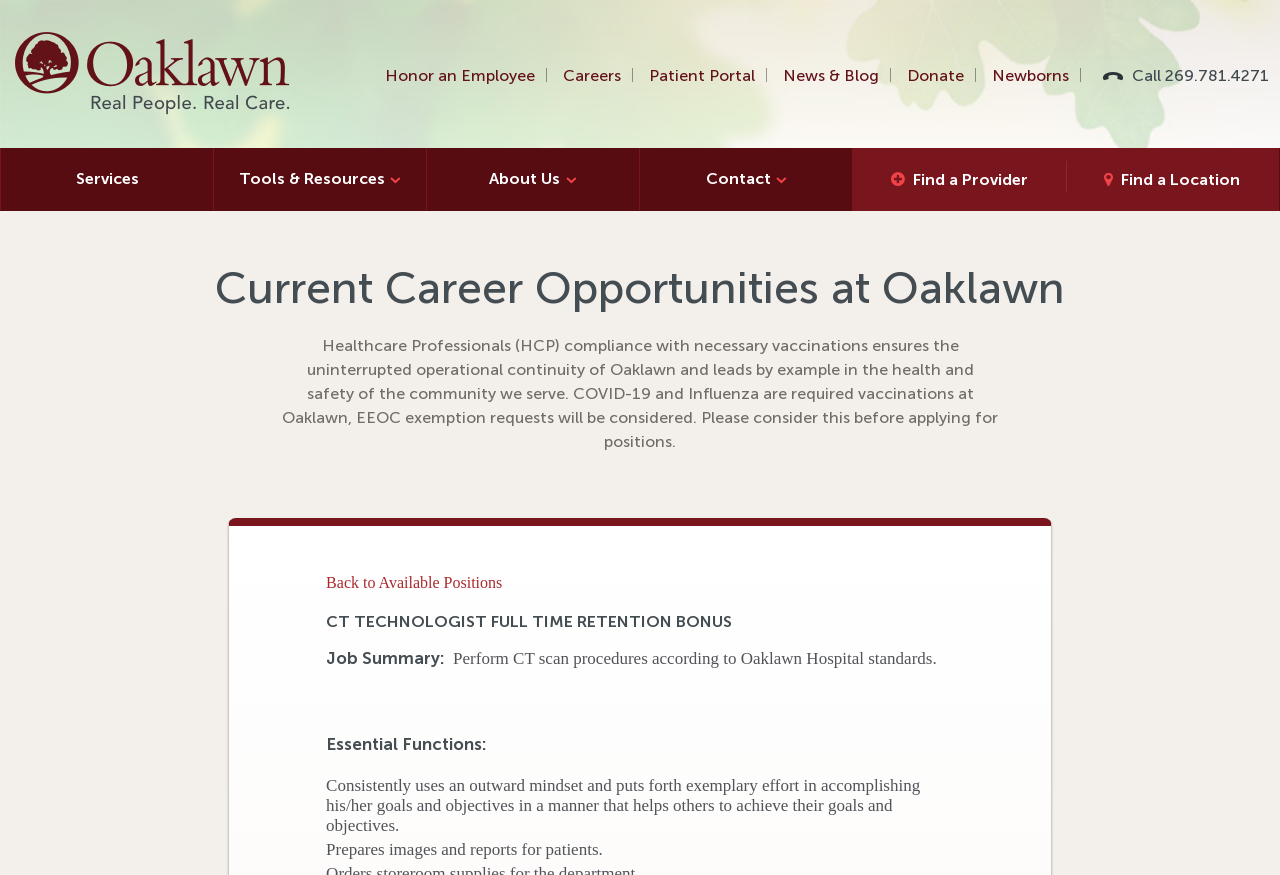Please specify the bounding box coordinates of the clickable region to carry out the following instruction: "Find a Provider". The coordinates should be four float numbers between 0 and 1, in the format [left, top, right, bottom].

[0.666, 0.169, 0.832, 0.242]